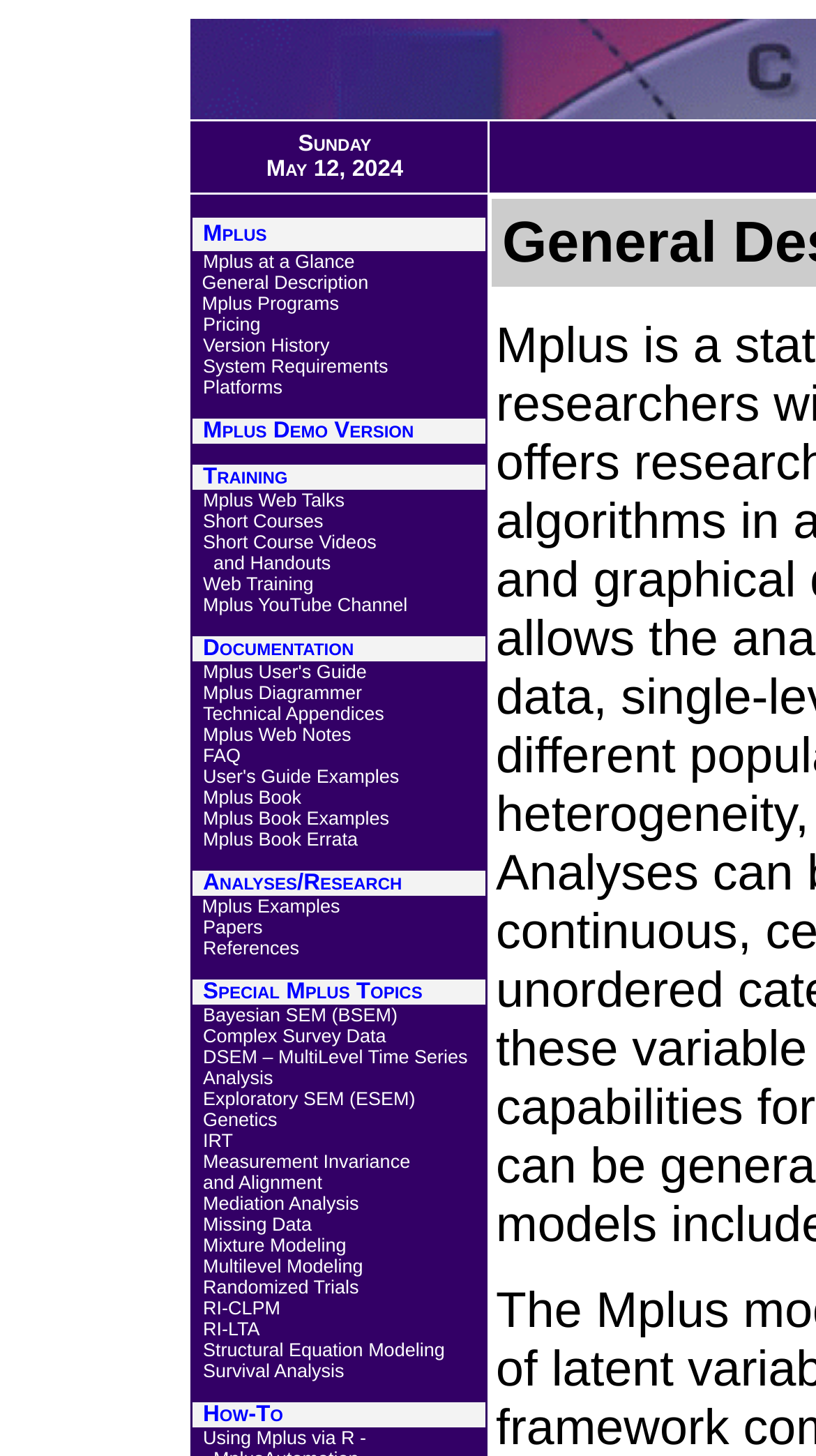Provide the bounding box coordinates of the HTML element described as: "System Requirements". The bounding box coordinates should be four float numbers between 0 and 1, i.e., [left, top, right, bottom].

[0.249, 0.244, 0.476, 0.259]